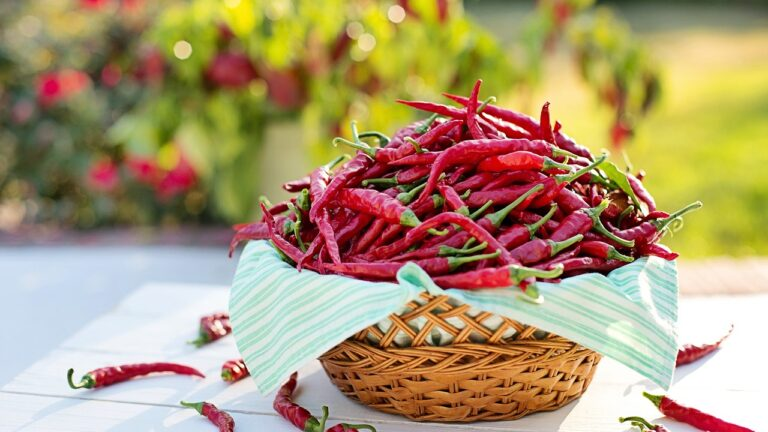Compose an extensive description of the image.

A vibrant basket overflowing with fresh red chillies is the focal point of this image, set against a lush, blurred garden backdrop. The chillies are arranged in a rustic wicker basket, partially covered with a light blue and white striped cloth, enhancing the assortment's colorful appeal. The warm sunlight illuminates the scene, casting a soft glow that accentuates the vivid red hues of the chillies. This composition not only highlights the aesthetic beauty of the chillies but also evokes their culinary significance, often celebrated for their flavor and health benefits. The setting conveys a sense of freshness and natural abundance, making it a fitting representation for a discussion about the uses, benefits, and side effects of red chillies.